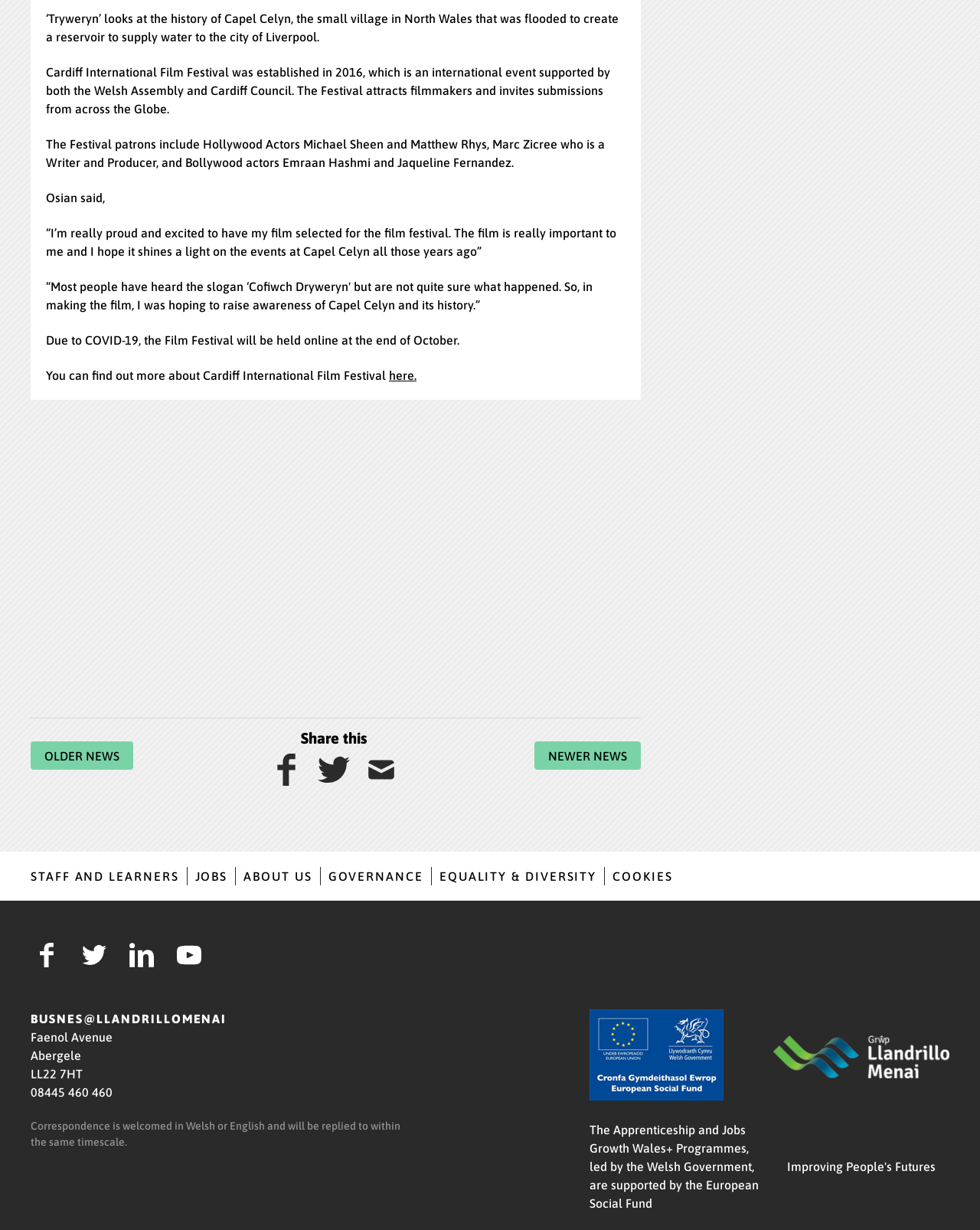From the given element description: "Newer News", find the bounding box for the UI element. Provide the coordinates as four float numbers between 0 and 1, in the order [left, top, right, bottom].

[0.545, 0.603, 0.654, 0.626]